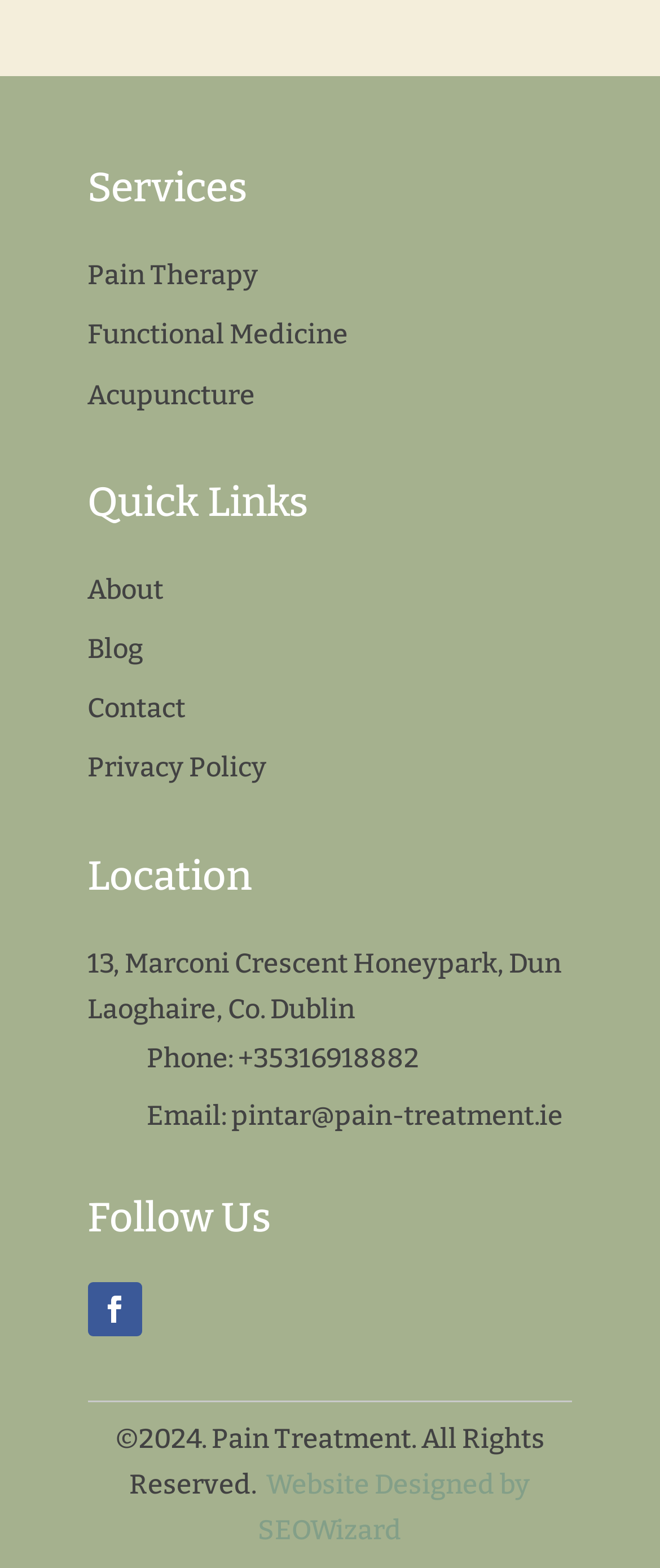Locate the UI element described by Follow in the provided webpage screenshot. Return the bounding box coordinates in the format (top-left x, top-left y, bottom-right x, bottom-right y), ensuring all values are between 0 and 1.

[0.133, 0.818, 0.215, 0.852]